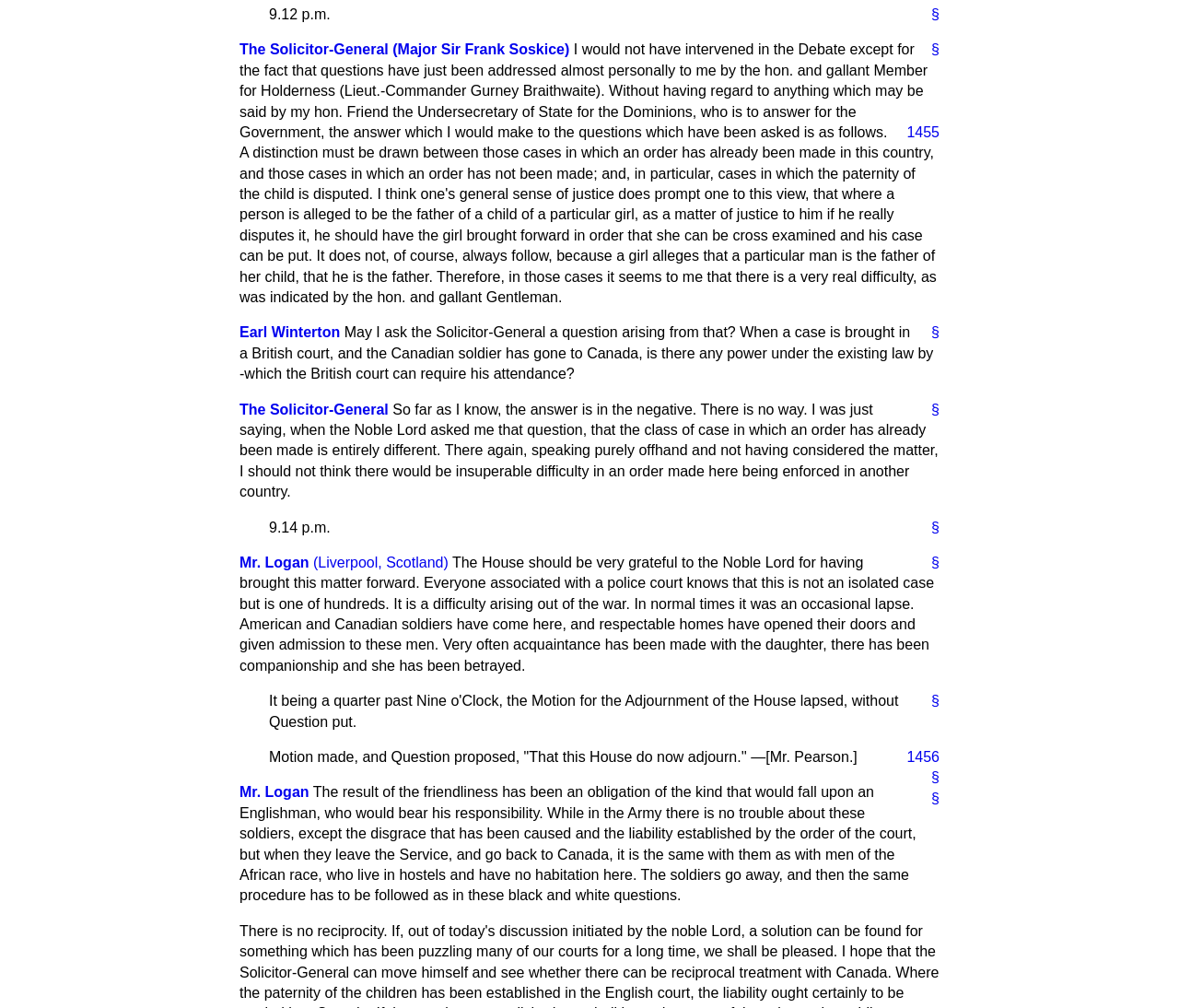Using the information in the image, give a detailed answer to the following question: What time is mentioned at the top of the page?

The time '9.12 p.m.' is mentioned at the top of the page, which can be found in the StaticText element with bounding box coordinates [0.228, 0.006, 0.28, 0.022].